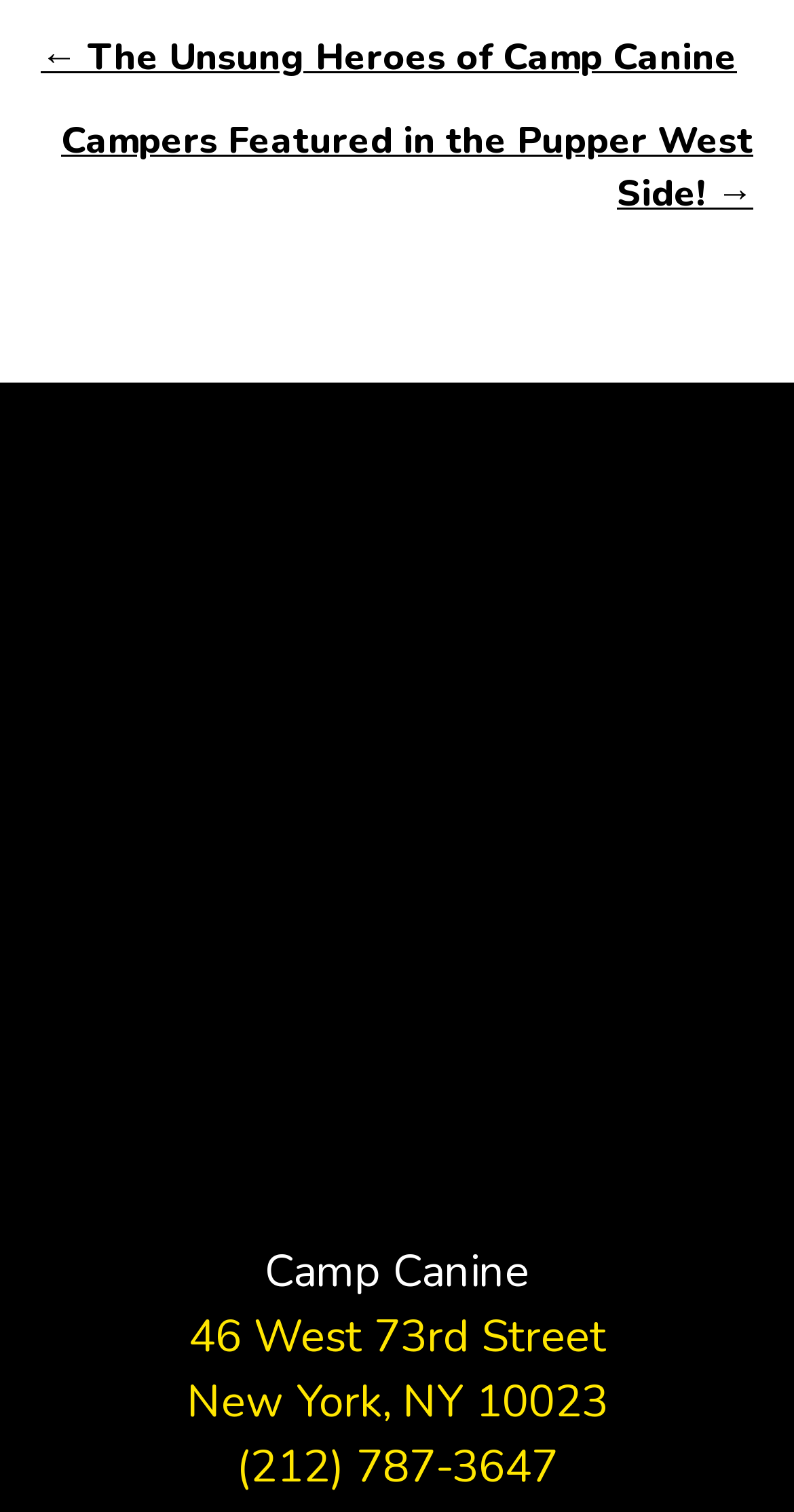How many camps are mentioned on the webpage?
Make sure to answer the question with a detailed and comprehensive explanation.

I found two logos, one for Camp Canine and one for Camp Feline, which suggests that there are two camps mentioned on the webpage.